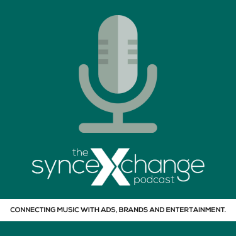What is symbolized by the stylized microphone?
Please provide a comprehensive answer based on the details in the screenshot.

The stylized microphone is a symbol of the podcast format, which is a key aspect of 'The Sync Exchange Podcast' as it is a podcast that discusses the connection between music and various aspects of entertainment.